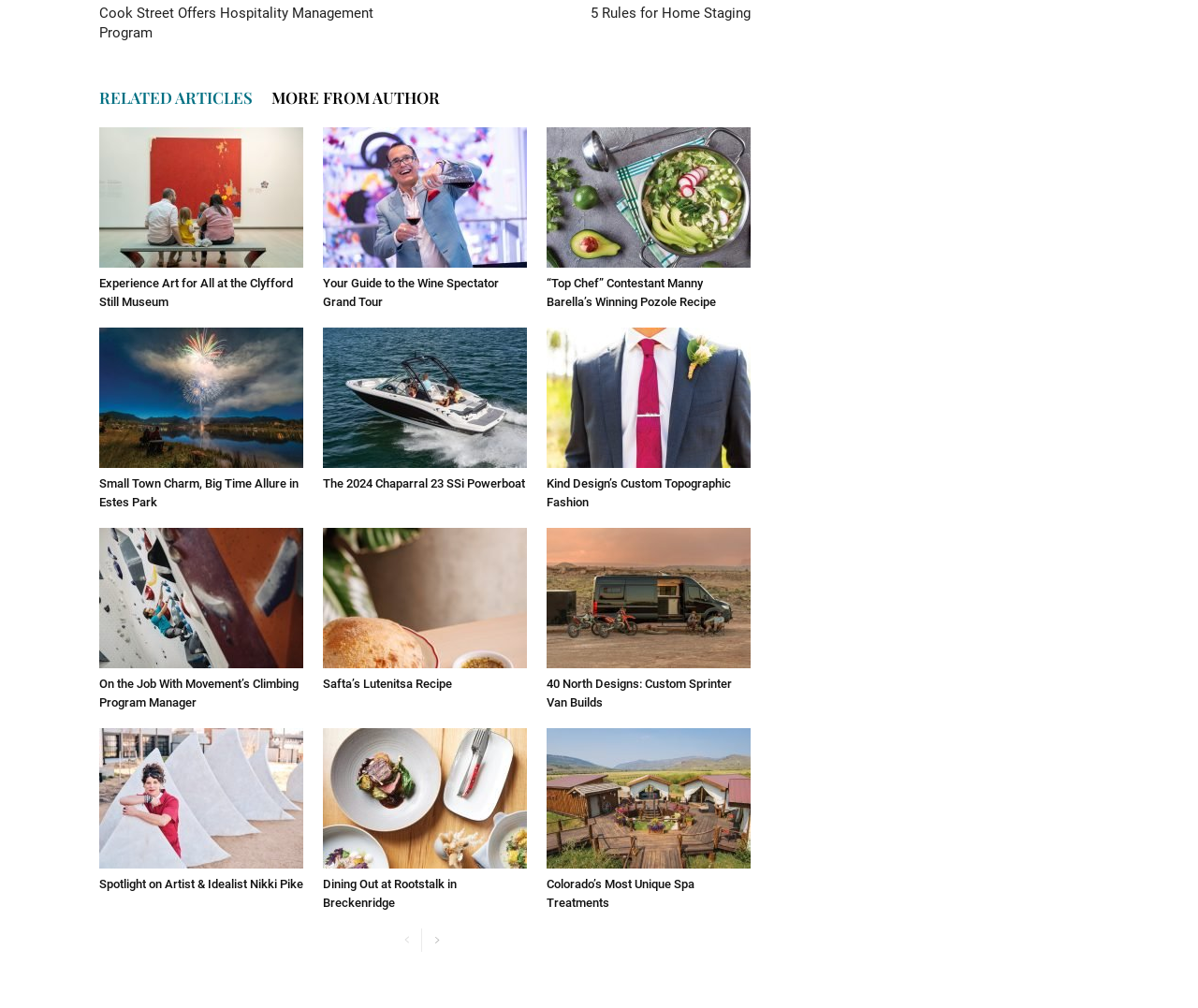With reference to the screenshot, provide a detailed response to the question below:
What is the type of vehicle mentioned in the article with the image of a camper van?

I found the image of a camper van and its corresponding link '40 North Designs: Custom Sprinter Van Builds', so the type of vehicle mentioned in the article is a Sprinter Van.